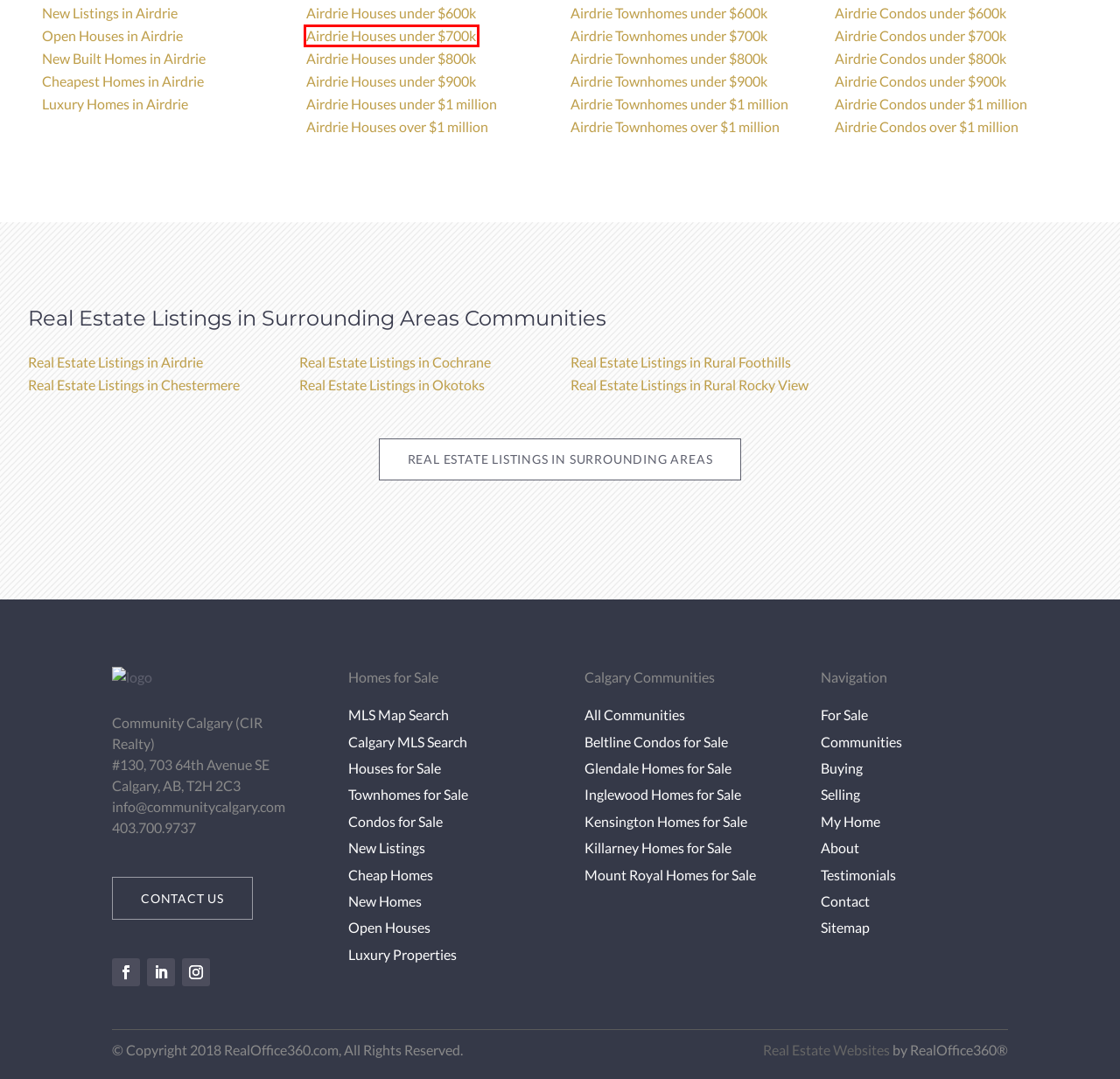You have been given a screenshot of a webpage with a red bounding box around a UI element. Select the most appropriate webpage description for the new webpage that appears after clicking the element within the red bounding box. The choices are:
A. RealOffice360 – Real Estate CRM. Simplified.
B. Houses for Sale in Airdrie under $1,000,000
C. Condos for Sale in Airdrie under $700,000
D. Luxury Real Estate in Surrounding Areas
E. Townhomes for Sale in Airdrie under $700,000
F. Condos for Sale in Airdrie under $1,000,000
G. Townhomes for Sale in Airdrie under $1,000,000
H. Houses for Sale in Airdrie under $700,000

H